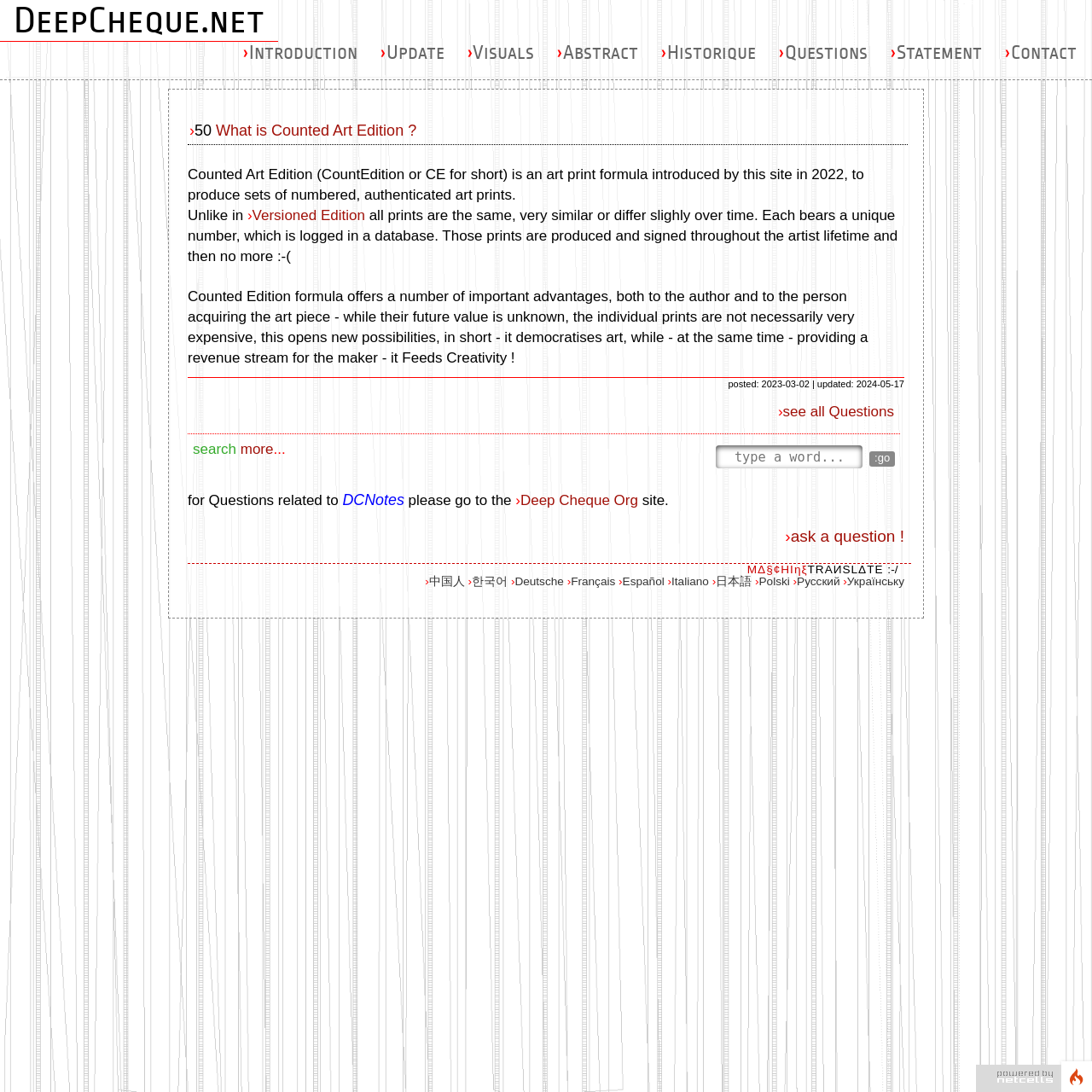Determine the coordinates of the bounding box that should be clicked to complete the instruction: "see all Questions". The coordinates should be represented by four float numbers between 0 and 1: [left, top, right, bottom].

[0.717, 0.369, 0.819, 0.384]